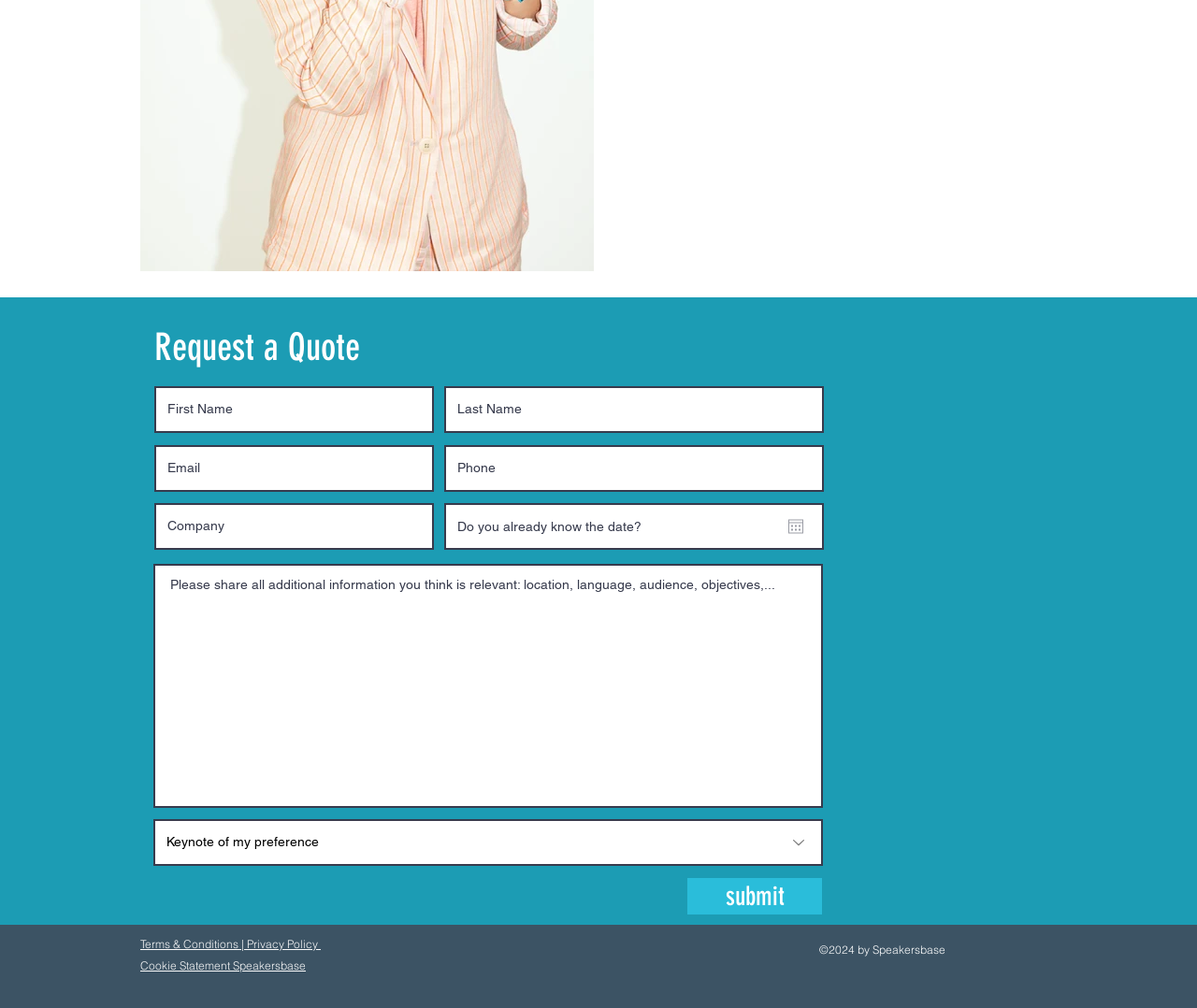Please provide the bounding box coordinates for the element that needs to be clicked to perform the following instruction: "Follow on Twitter". The coordinates should be given as four float numbers between 0 and 1, i.e., [left, top, right, bottom].

[0.462, 0.935, 0.477, 0.954]